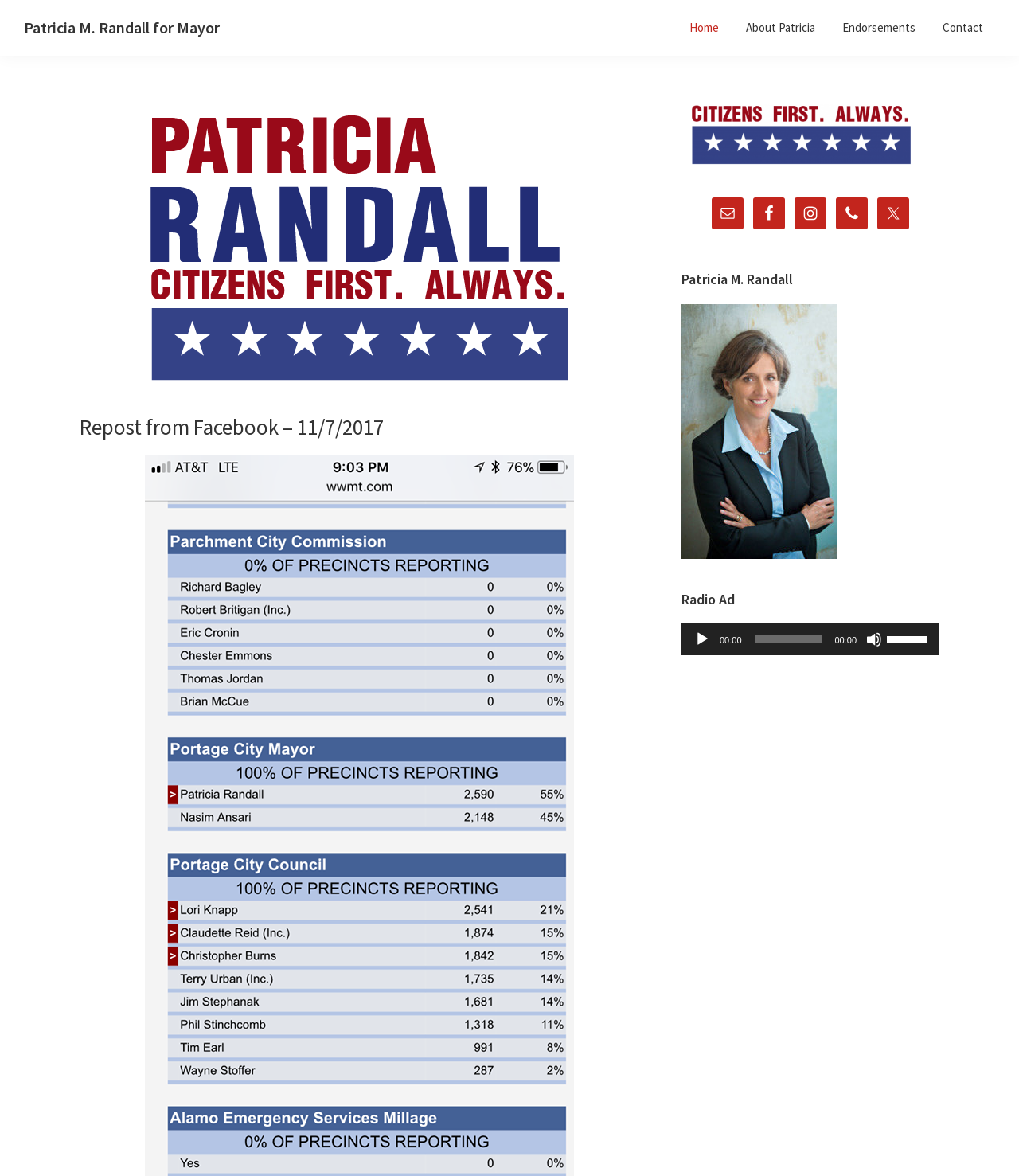Please specify the bounding box coordinates of the element that should be clicked to execute the given instruction: 'Play the audio'. Ensure the coordinates are four float numbers between 0 and 1, expressed as [left, top, right, bottom].

[0.681, 0.537, 0.697, 0.551]